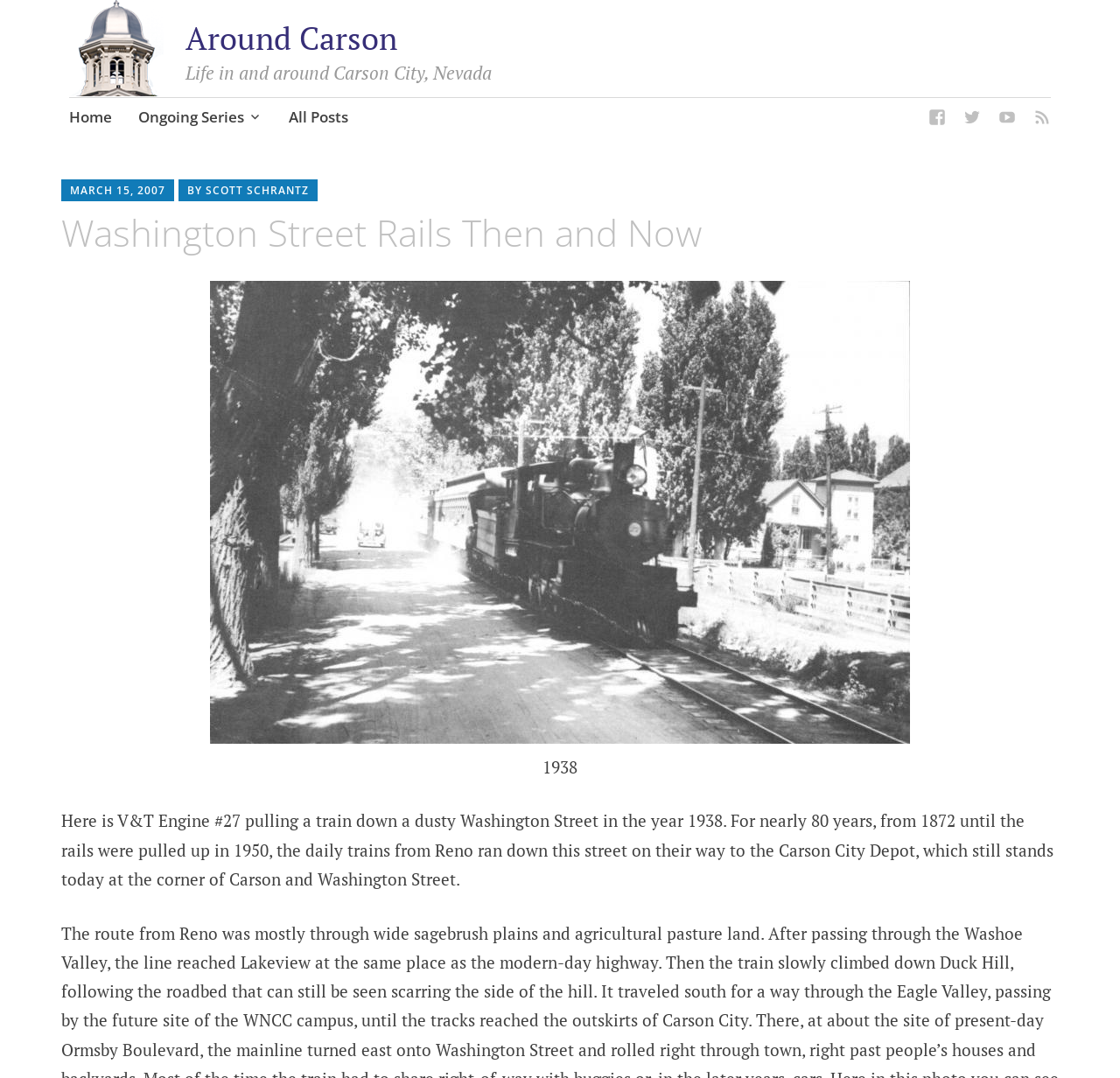Provide an in-depth caption for the elements present on the webpage.

The webpage is about the history of Washington Street Rails in Carson City, Nevada. At the top, there is a heading "Around Carson" followed by a link with the same text. Below it, there is a heading "Life in and around Carson City, Nevada". 

To the right of these headings, there are several links, including "Skip to content", "Home", "Ongoing Series", "All Posts", and social media links such as Facebook, Twitter, YouTube, and RSS. 

Further down, there is a link "MARCH 15, 2007" followed by the author's name "BY SCOTT SCHRANTZ". Below this, there is a heading "Washington Street Rails Then and Now". 

The main content of the webpage is an article about the history of Washington Street Rails. The article starts with the year "1938" and a descriptive text about V&T Engine #27 pulling a train down a dusty Washington Street in 1938. The text explains that for nearly 80 years, from 1872 until 1950, the daily trains from Reno ran down this street on their way to the Carson City Depot, which still stands today at the corner of Carson and Washington Street.